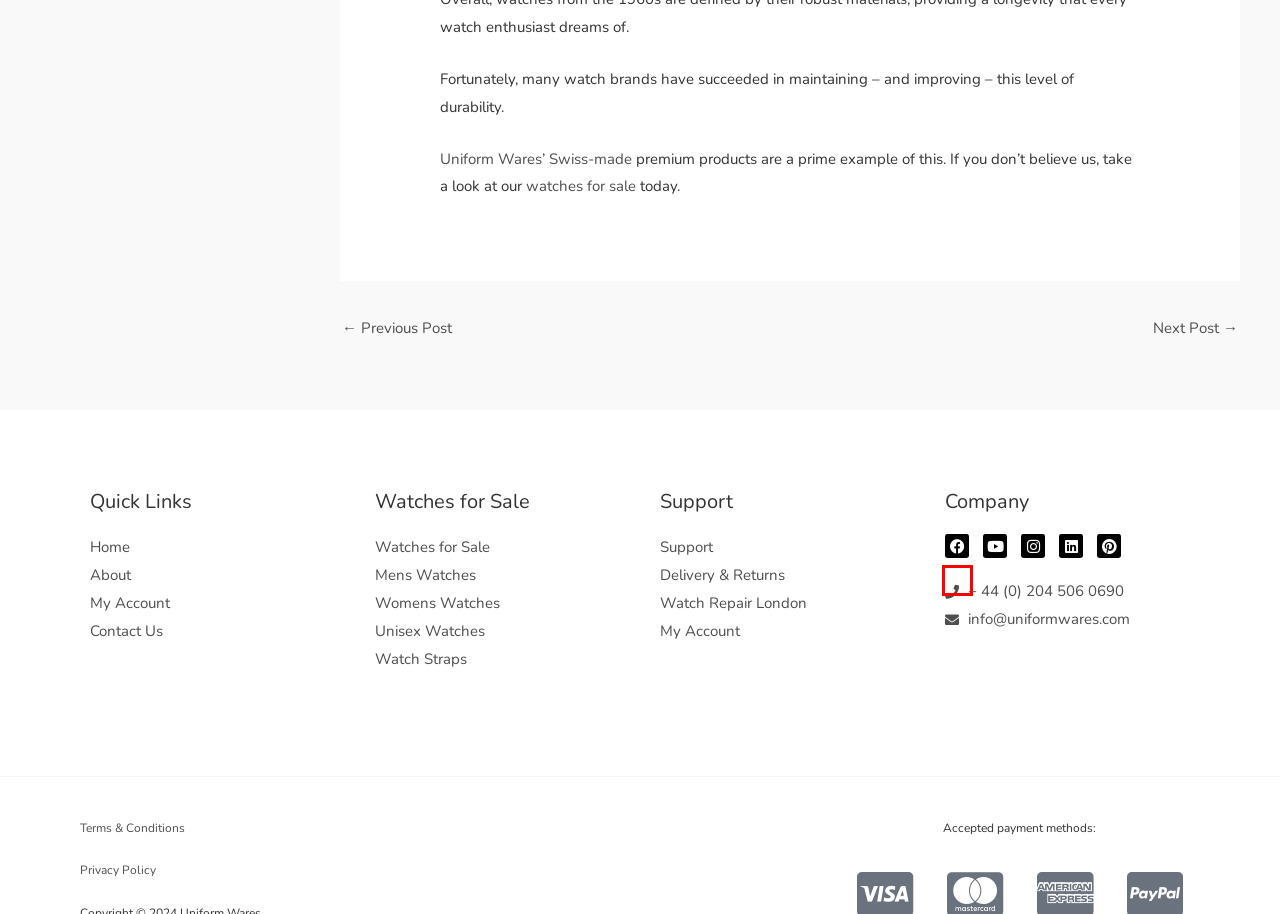You have a screenshot of a webpage with a red rectangle bounding box. Identify the best webpage description that corresponds to the new webpage after clicking the element within the red bounding box. Here are the candidates:
A. Login | Uniform Wares
B. Watches for Sale - Uniform Wares
C. What Does Water Resistant Mean For Watches? Our Guide
D. Terms | Uniform Wares
E. Delivery & Returns | Uniform Wares
F. Top Swiss Made Watch Brands: 7 Of Our Favourites
G. Watch Repair | Watch Battery Replacement | Uniform Wares
H. Contact Us | Uniform Wares

A